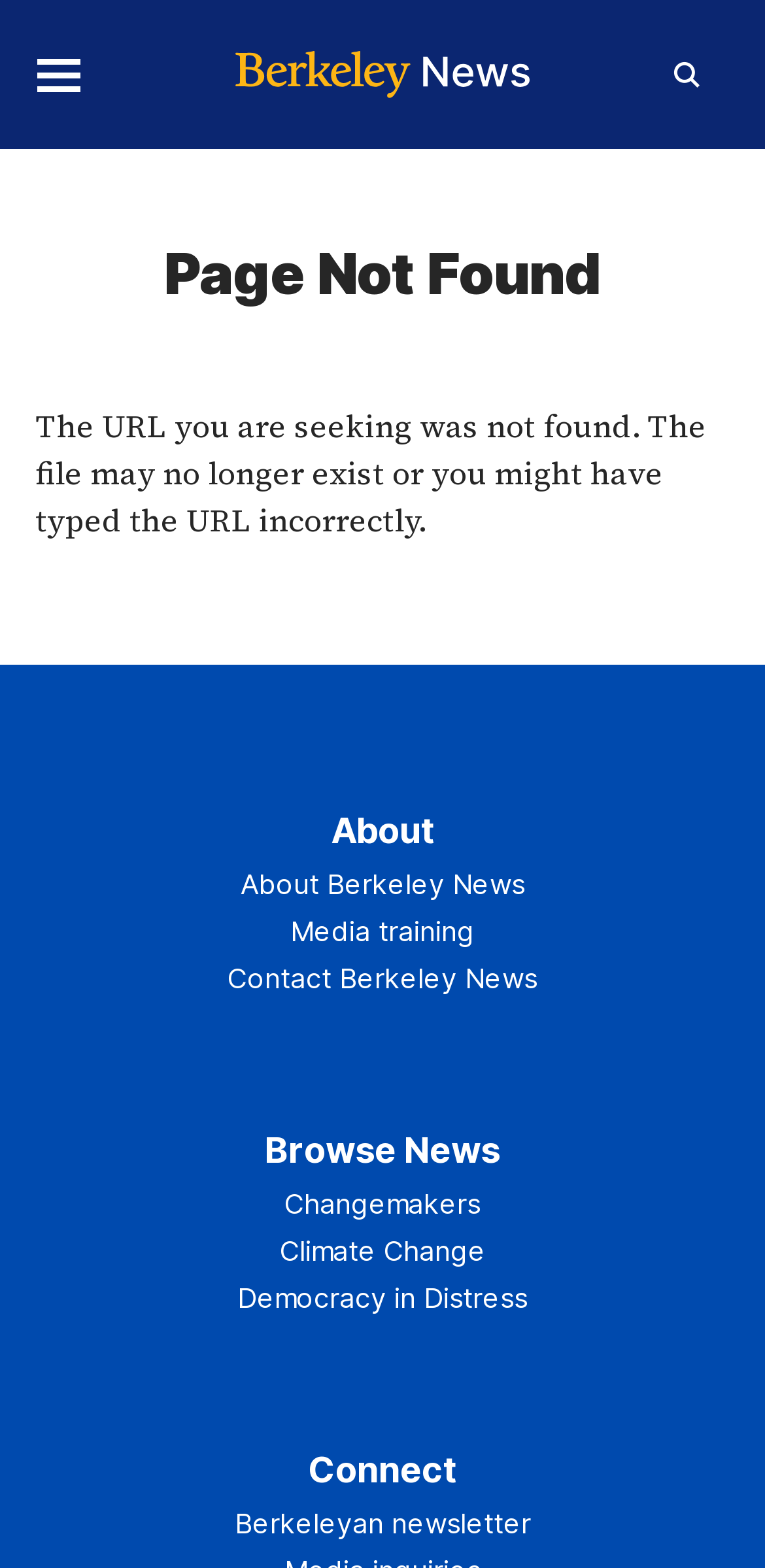Please locate the bounding box coordinates of the element's region that needs to be clicked to follow the instruction: "Search". The bounding box coordinates should be provided as four float numbers between 0 and 1, i.e., [left, top, right, bottom].

[0.744, 0.02, 0.954, 0.075]